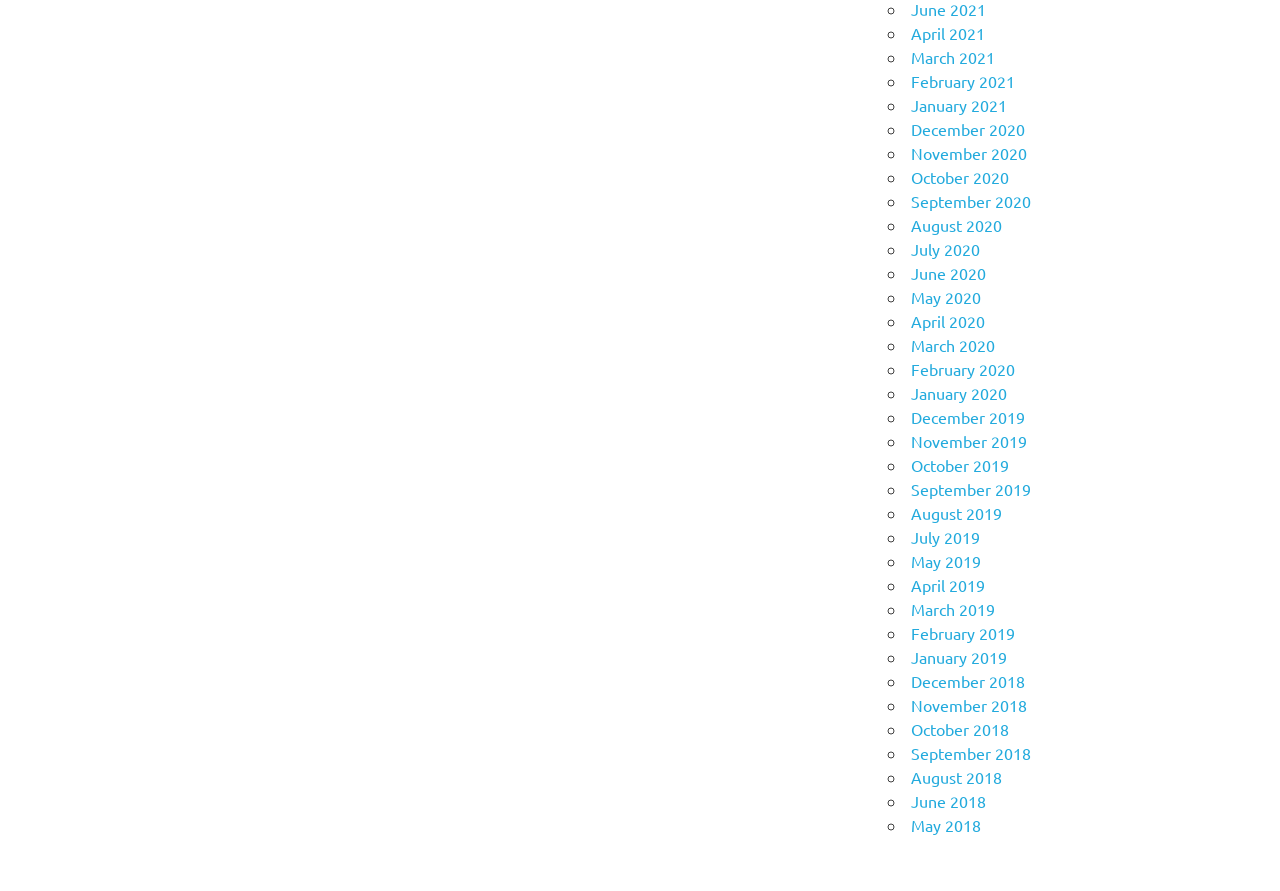Can you show the bounding box coordinates of the region to click on to complete the task described in the instruction: "View January 2021"?

[0.712, 0.107, 0.787, 0.129]